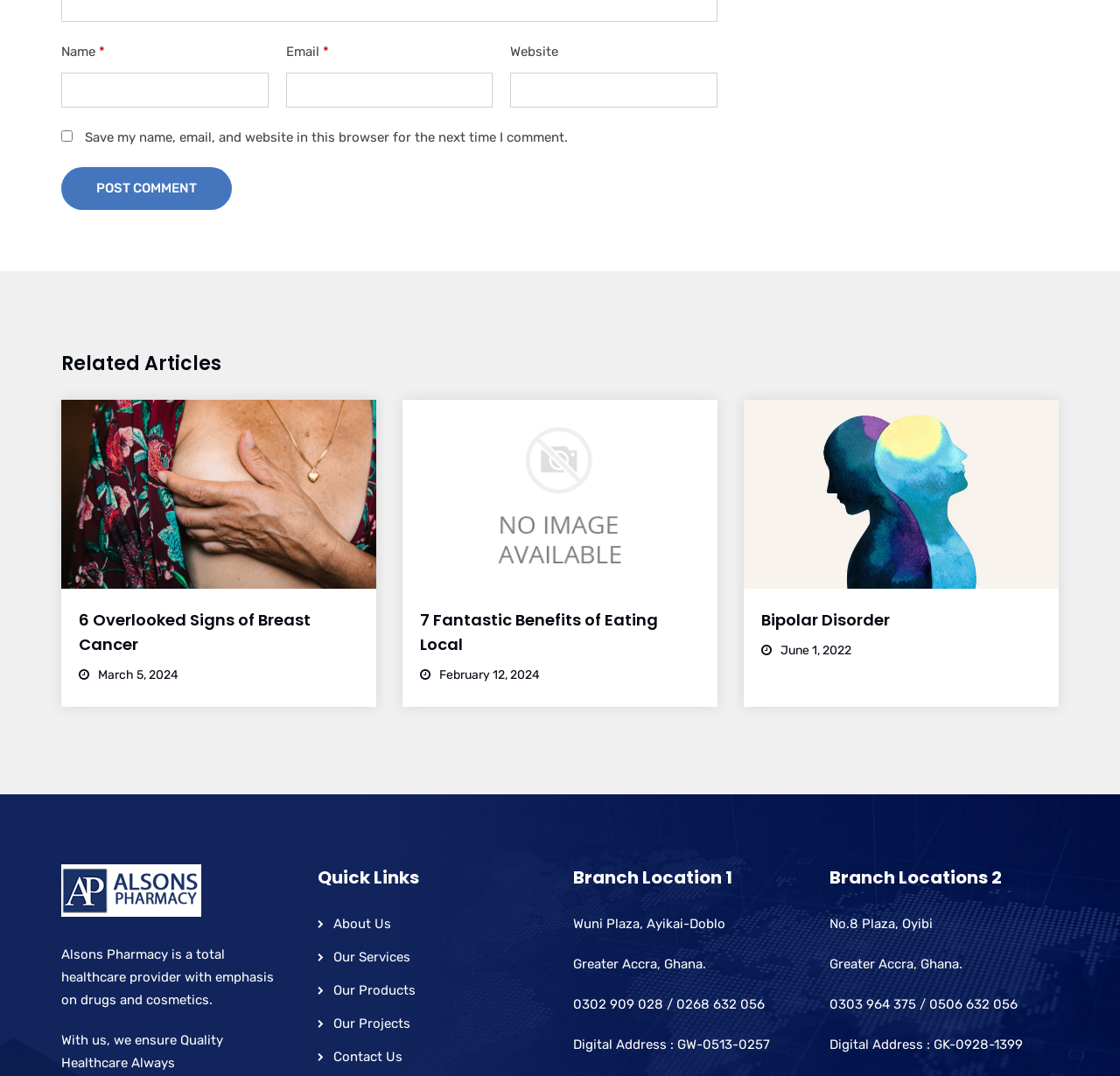Locate the bounding box coordinates of the clickable region to complete the following instruction: "Click the 6 Overlooked Signs of Breast Cancer link."

[0.07, 0.566, 0.277, 0.609]